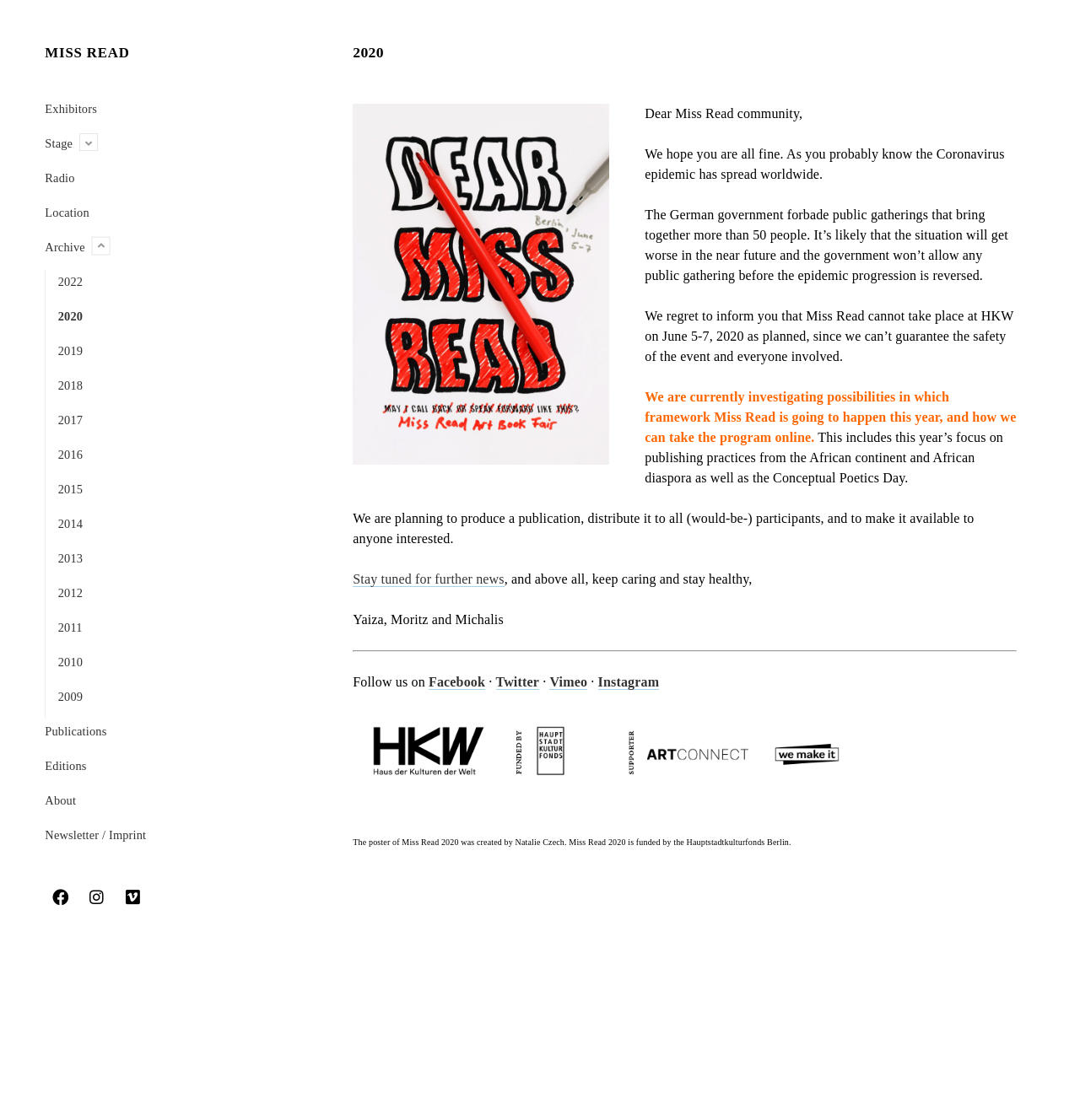From the screenshot, find the bounding box of the UI element matching this description: "Stay tuned for further news". Supply the bounding box coordinates in the form [left, top, right, bottom], each a float between 0 and 1.

[0.327, 0.511, 0.467, 0.524]